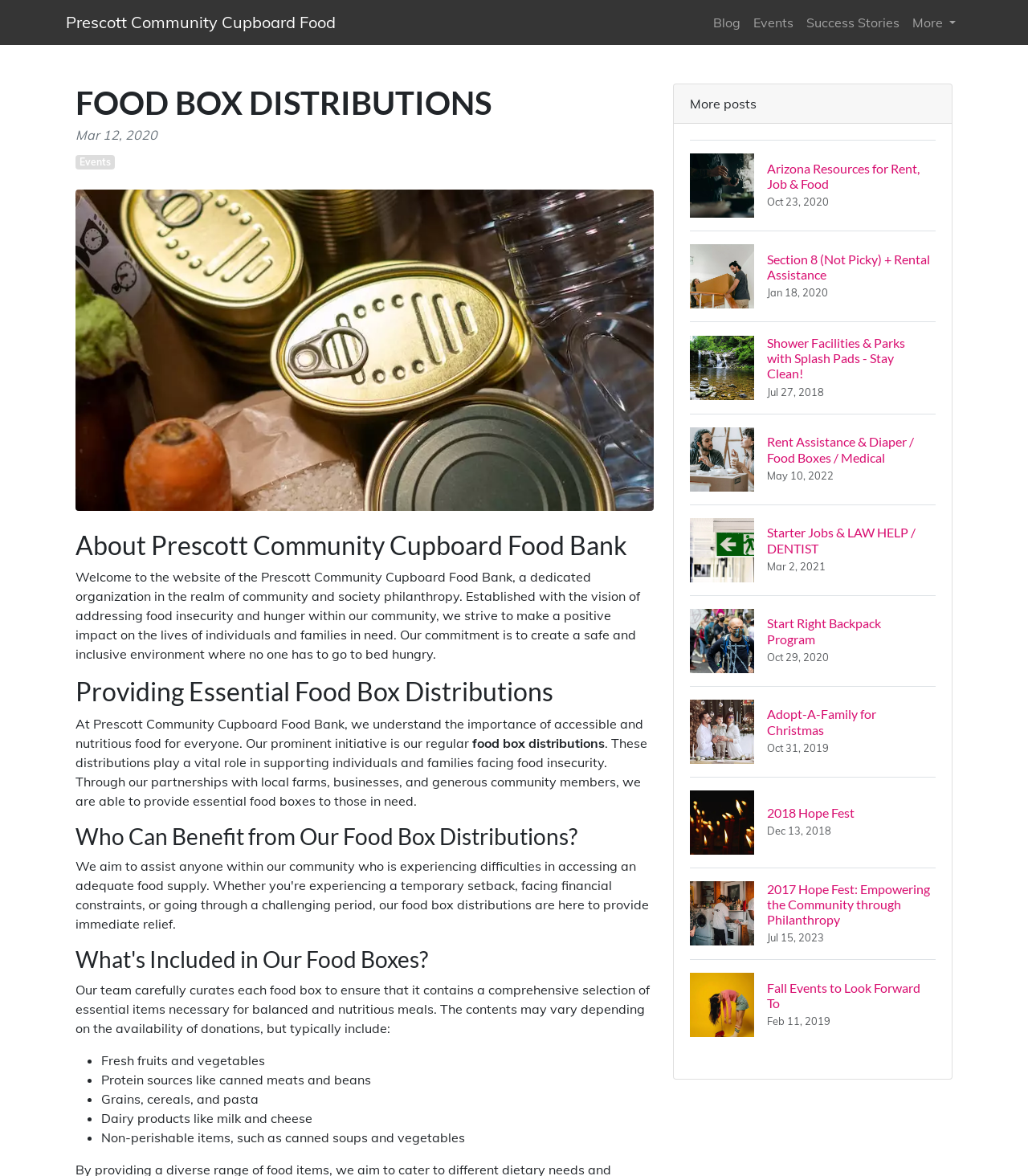Please specify the bounding box coordinates of the element that should be clicked to execute the given instruction: 'Click on the 'About Prescott Community Cupboard Food Bank' heading'. Ensure the coordinates are four float numbers between 0 and 1, expressed as [left, top, right, bottom].

[0.073, 0.451, 0.636, 0.477]